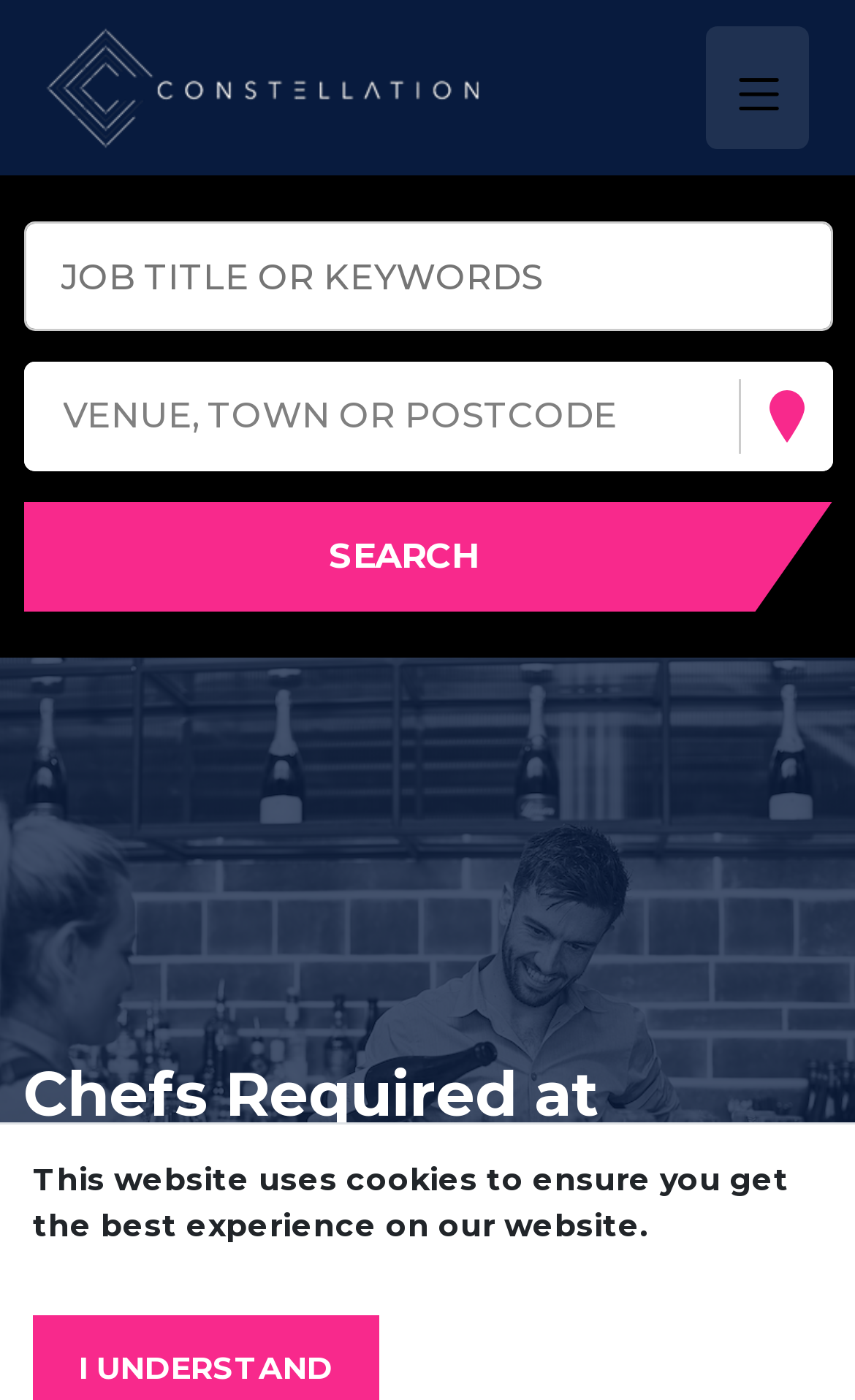Please respond to the question with a concise word or phrase:
What is the name of the company or organization behind this website?

Constellation